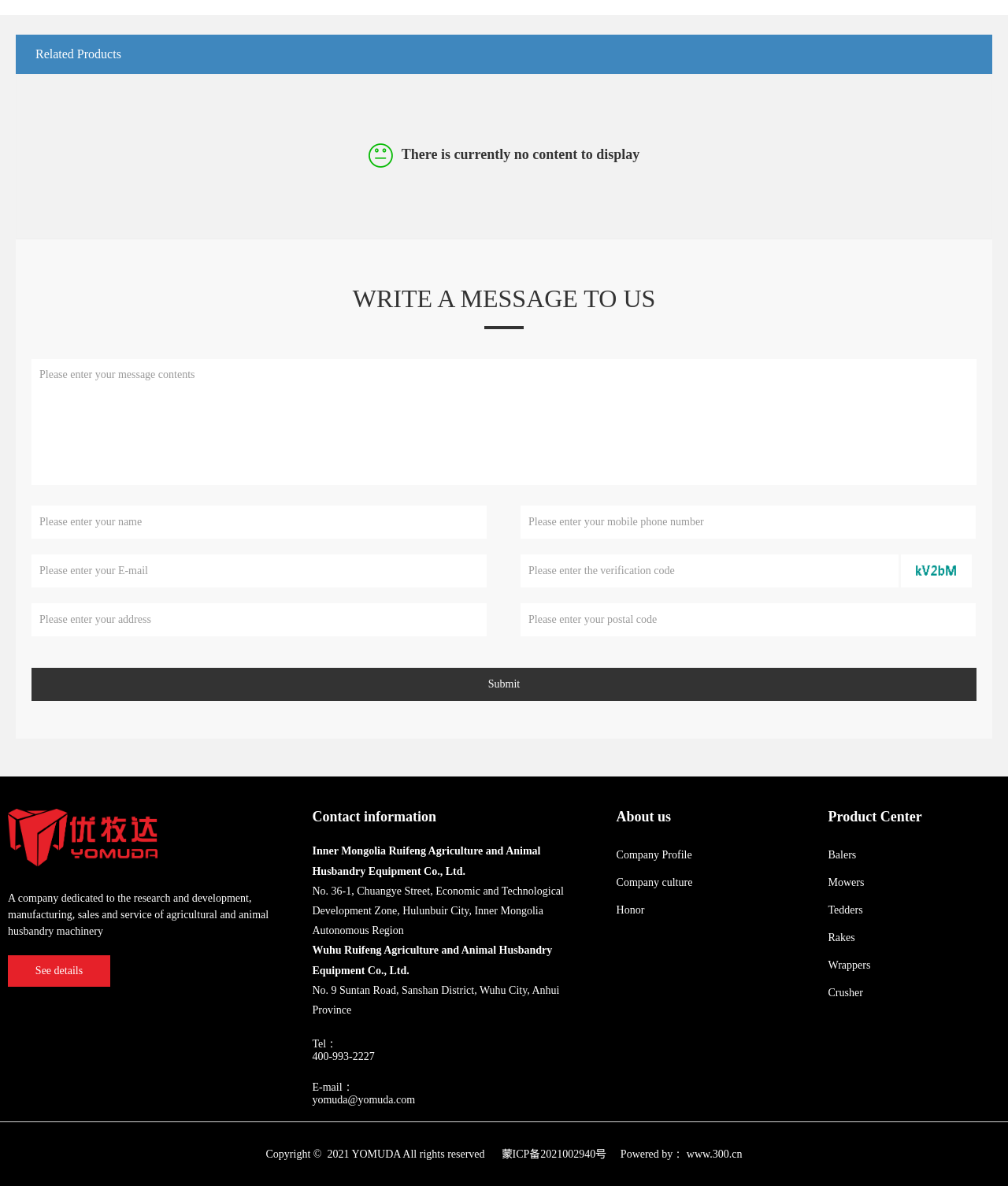How can I contact the company?
Based on the image, provide your answer in one word or phrase.

By phone or email